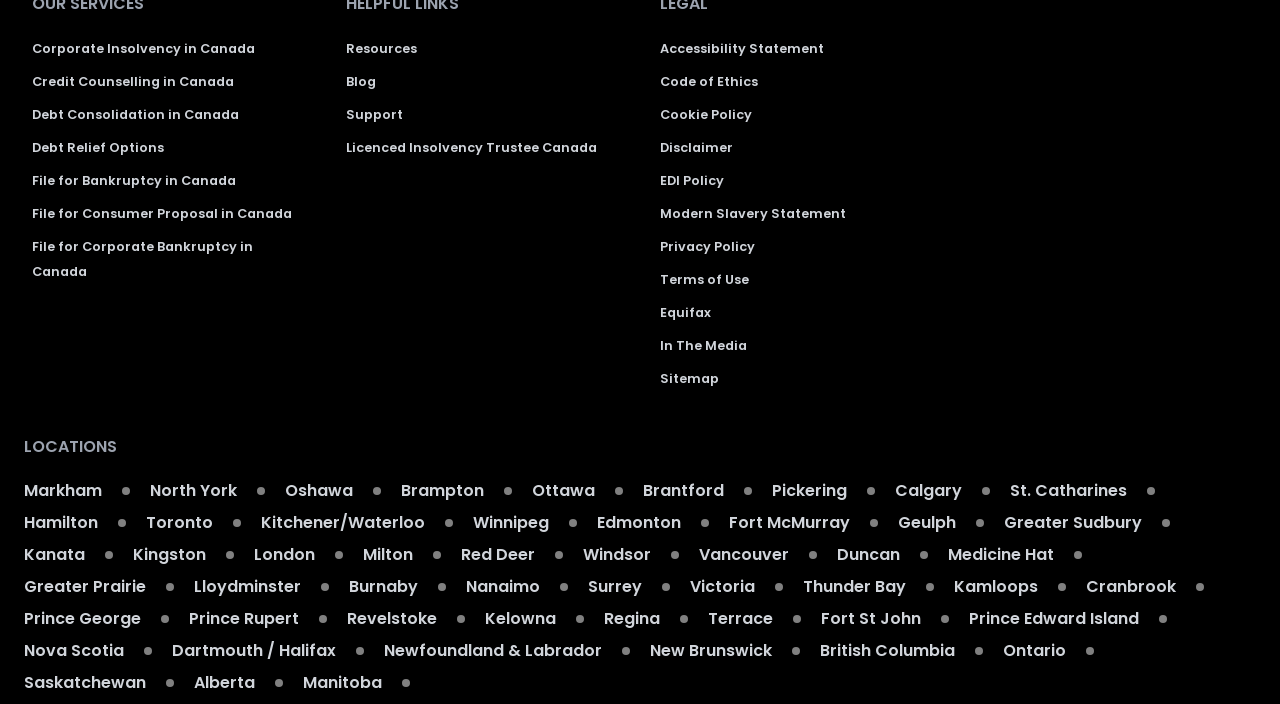Please identify the bounding box coordinates of the element's region that I should click in order to complete the following instruction: "Learn about Debt Relief Options". The bounding box coordinates consist of four float numbers between 0 and 1, i.e., [left, top, right, bottom].

[0.025, 0.197, 0.128, 0.221]